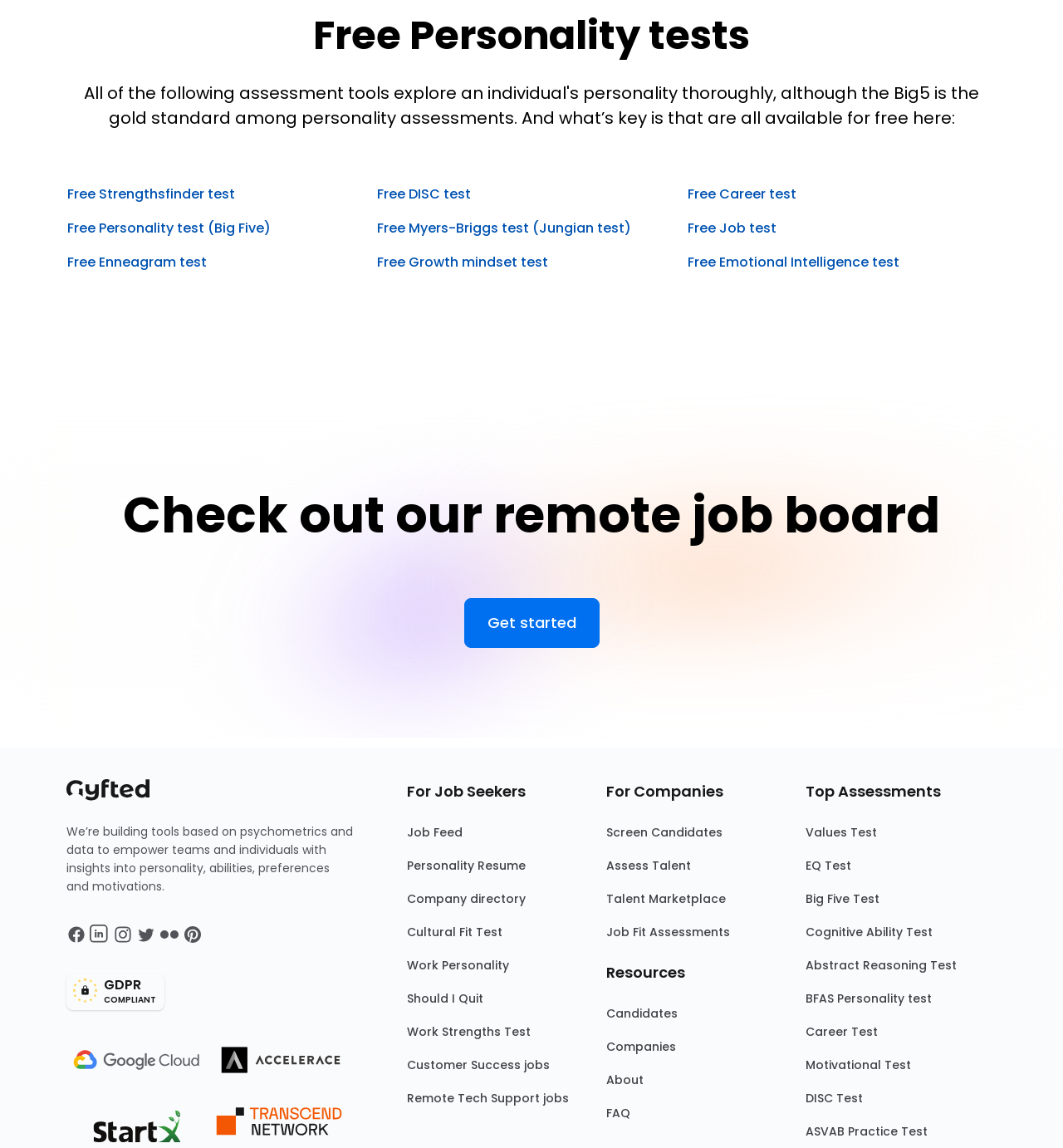Please identify the bounding box coordinates of the clickable element to fulfill the following instruction: "Get started with remote job board". The coordinates should be four float numbers between 0 and 1, i.e., [left, top, right, bottom].

[0.436, 0.521, 0.564, 0.564]